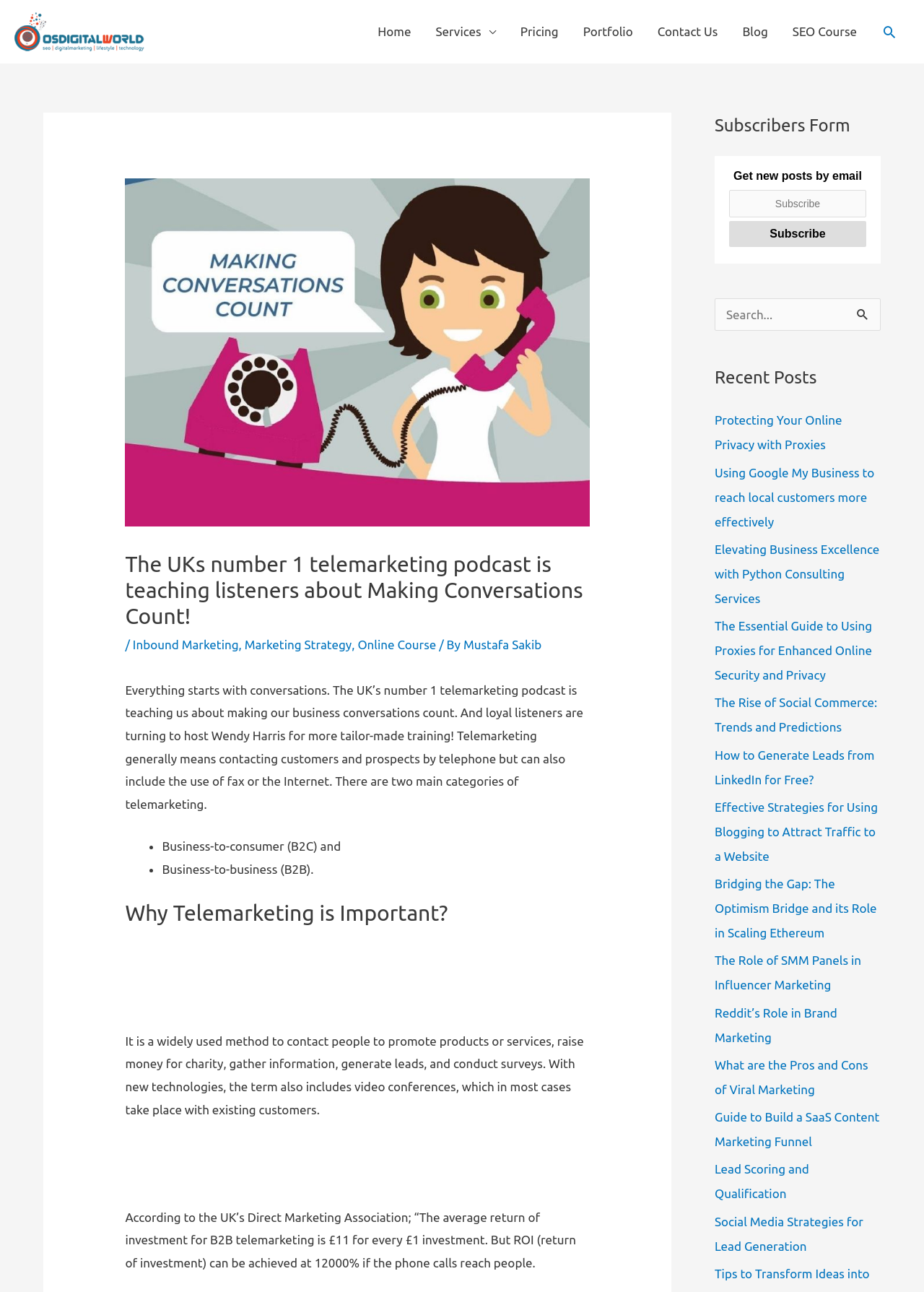Please provide the bounding box coordinates for the element that needs to be clicked to perform the instruction: "Read the 'Protecting Your Online Privacy with Proxies' post". The coordinates must consist of four float numbers between 0 and 1, formatted as [left, top, right, bottom].

[0.773, 0.32, 0.911, 0.35]